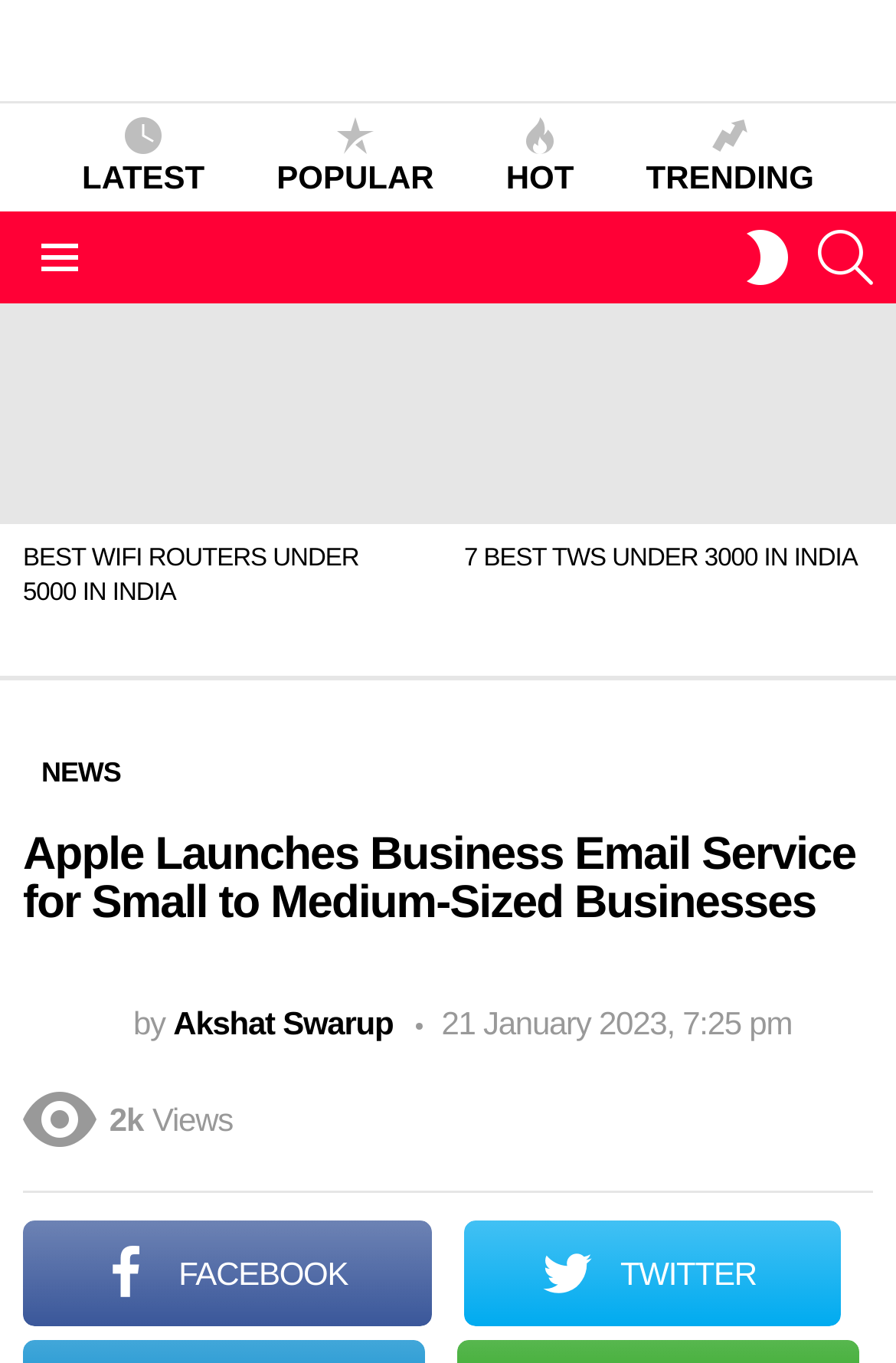Can you find and provide the title of the webpage?

Apple Launches Business Email Service for Small to Medium-Sized Businesses